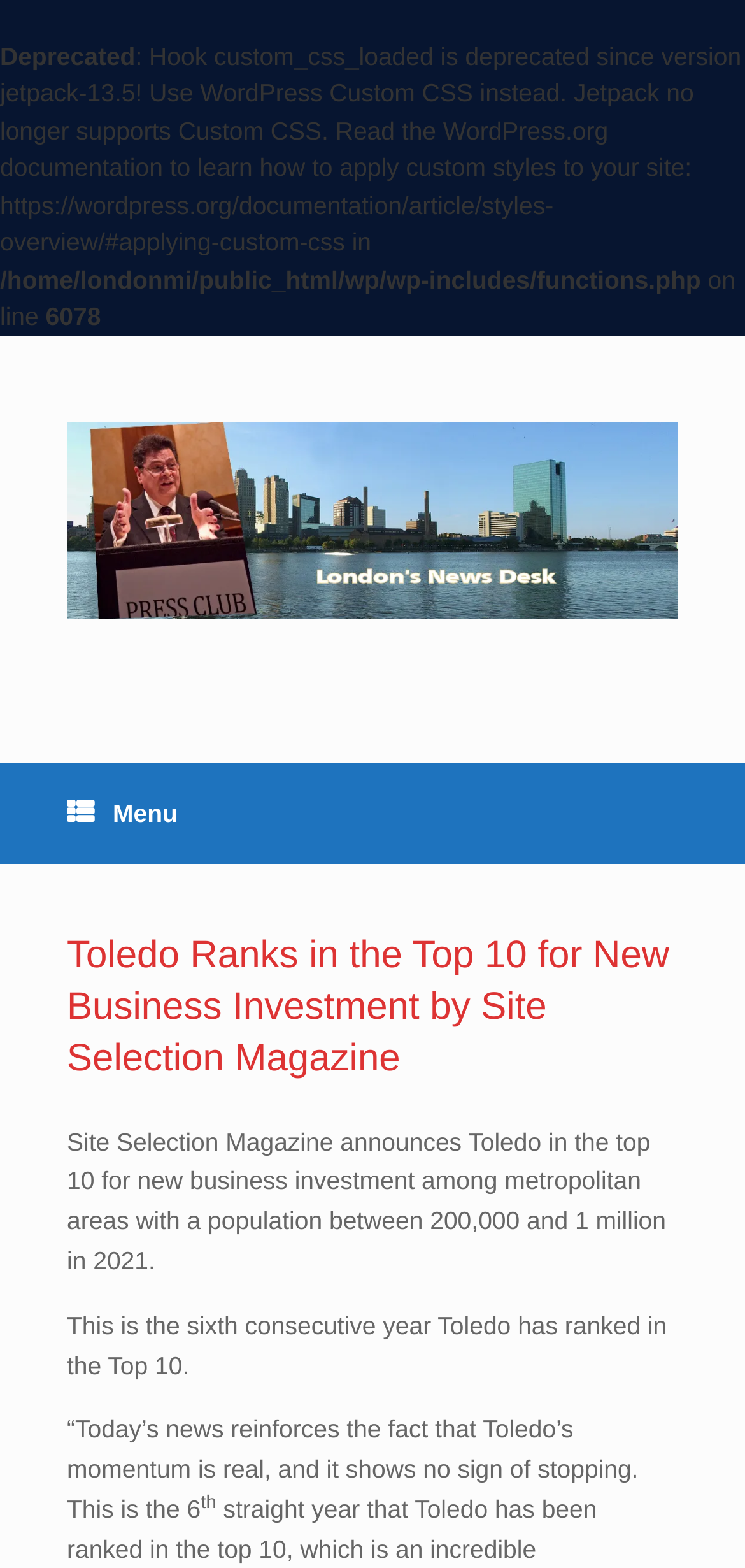Give the bounding box coordinates for the element described by: "title="London's News Desk"".

[0.09, 0.269, 0.91, 0.395]